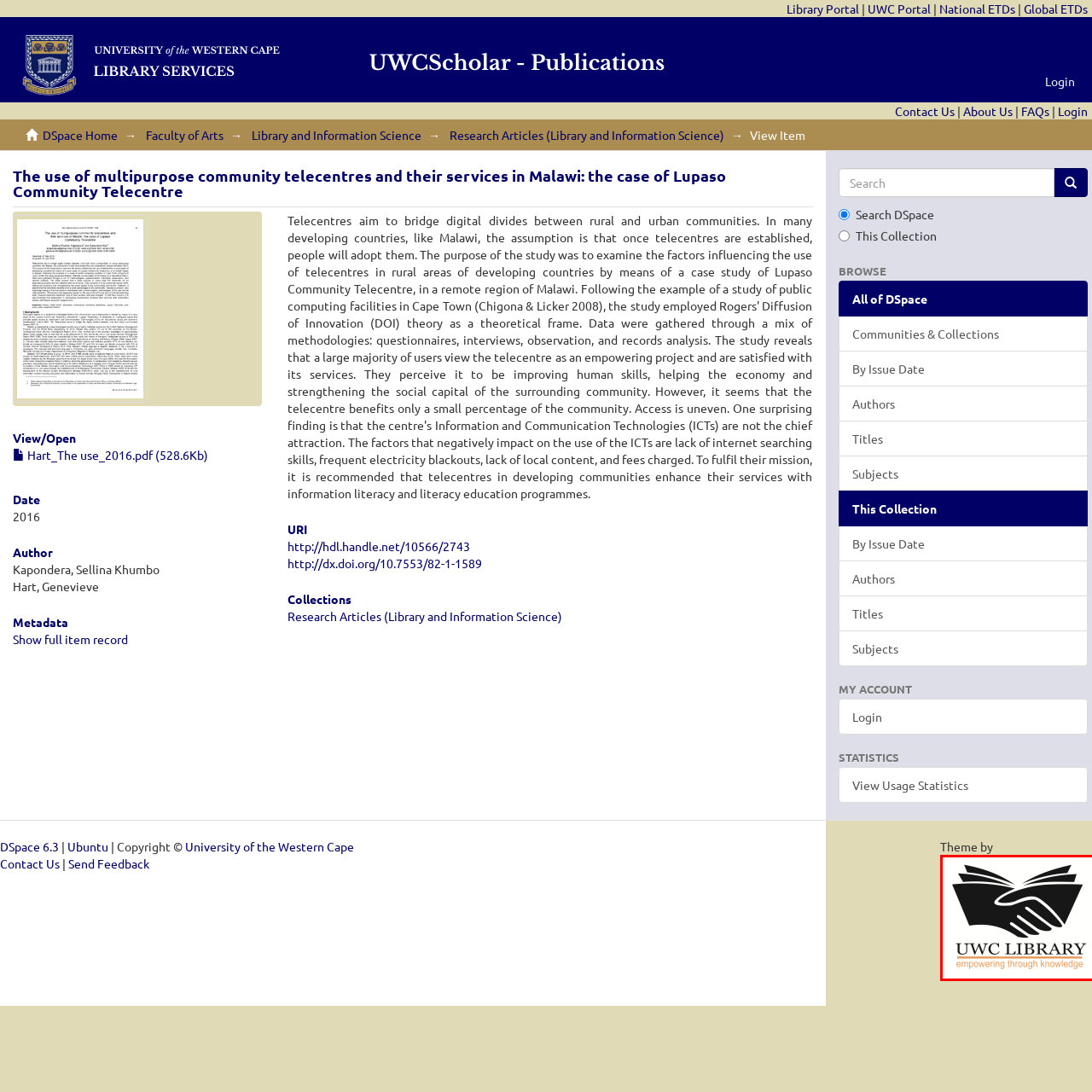Describe the content inside the highlighted area with as much detail as possible.

The image features the logo of the UWC Library, characterized by a stylized depiction of an open book and a hand, symbolizing knowledge and support. Below the logo, the phrase "empowering through knowledge" is presented in a smaller font, emphasizing the library's mission to facilitate access to information and foster learning. The design utilizes a bold black color for the book and hand, contrasting with the warm, orange text, creating a visually appealing image that embodies the library's commitment to education and community empowerment.